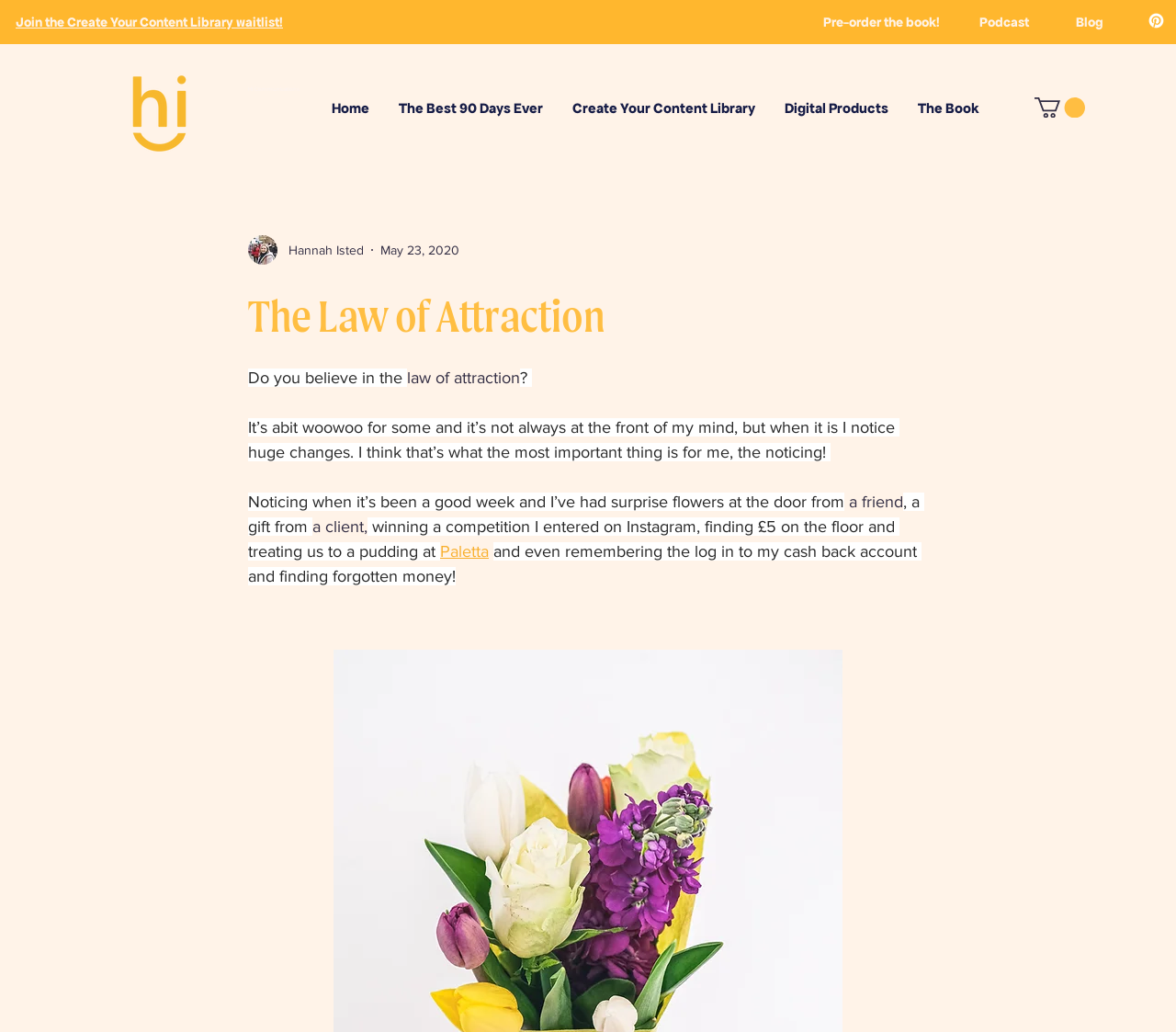How many links are there in the 'Hi Communications' section?
Answer with a single word or phrase, using the screenshot for reference.

2